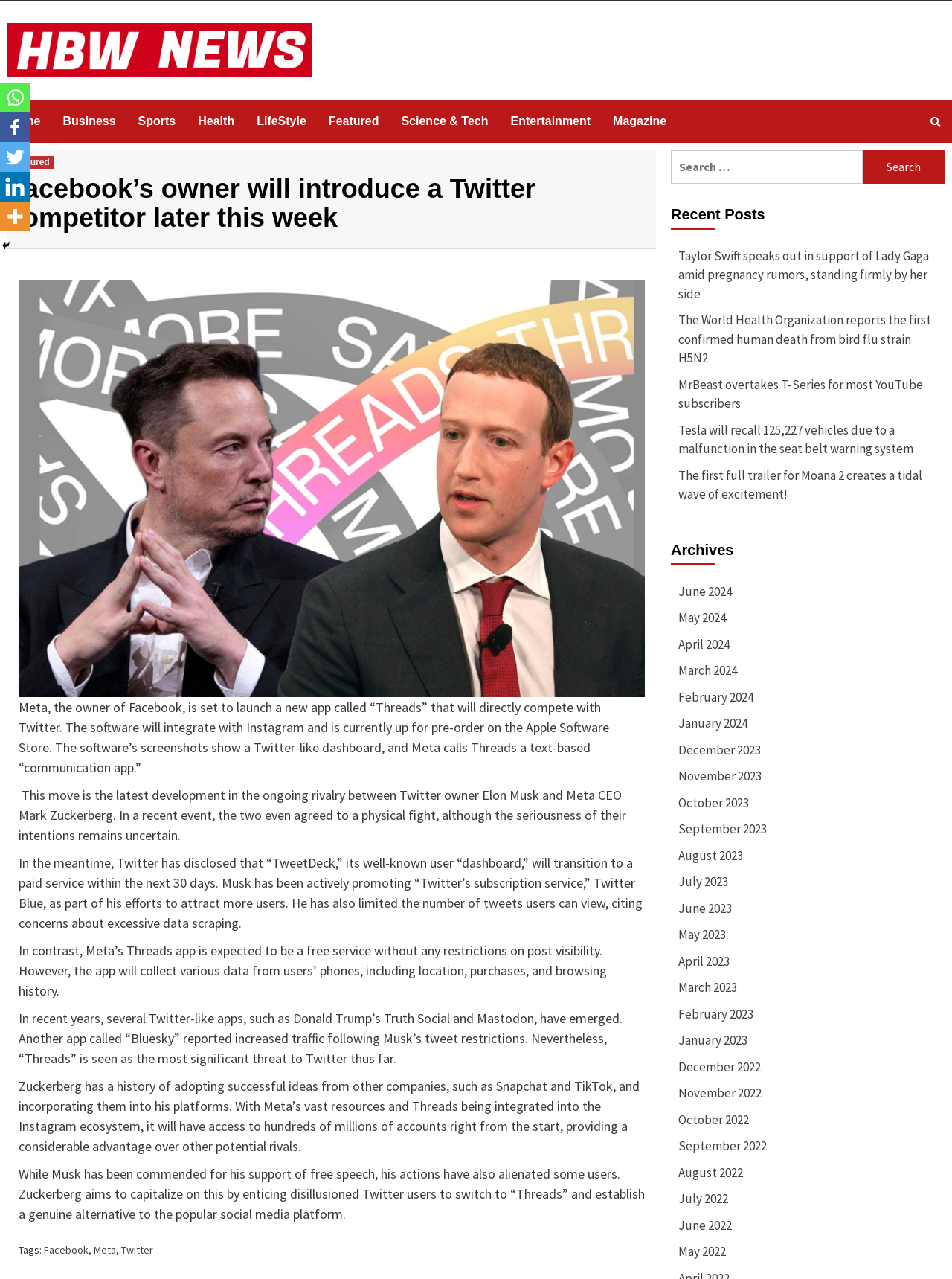Use a single word or phrase to answer the question: What is the name of the social media platform owned by Elon Musk?

Twitter